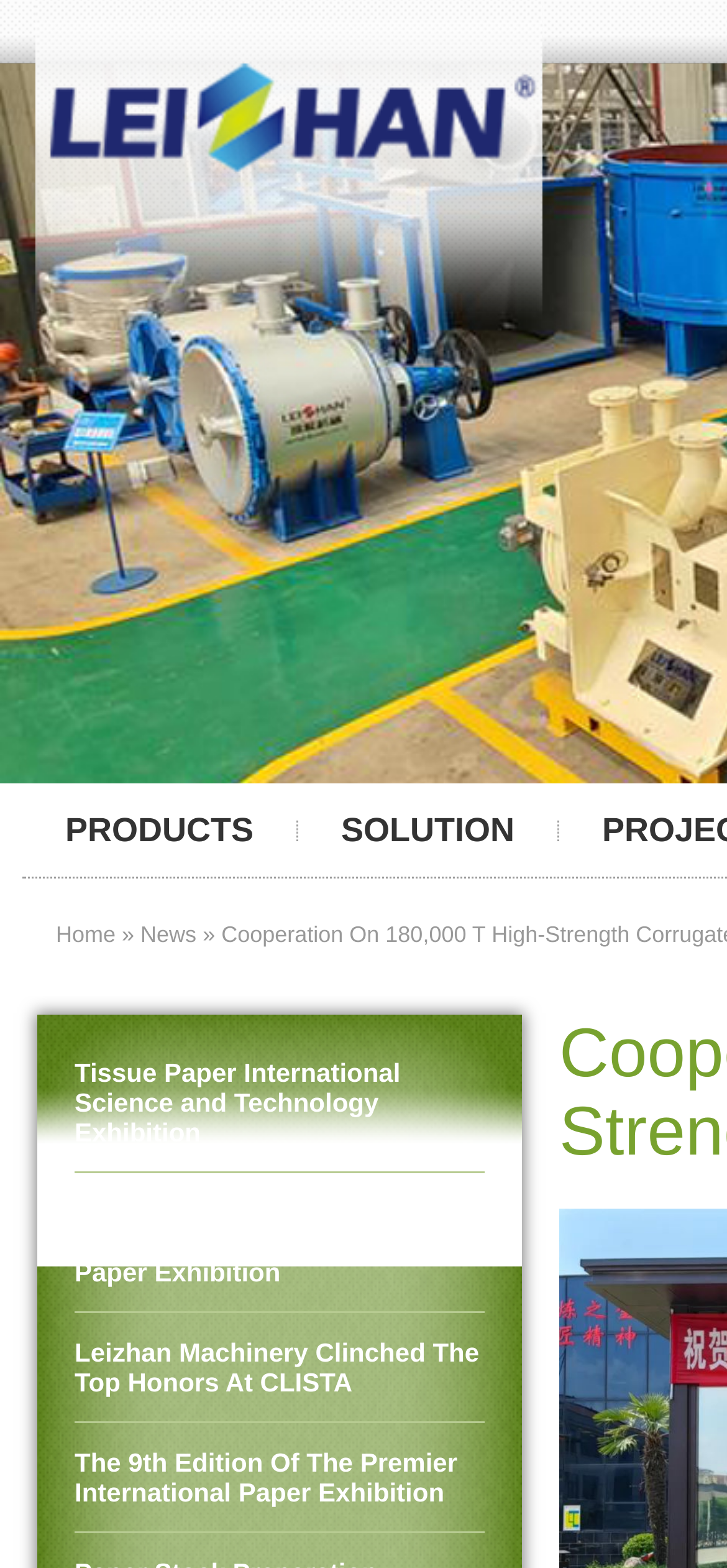Offer an in-depth caption of the entire webpage.

The webpage is about Corrugated Paper Machine and Corrugated Paper Making Equipment in a paper making mill. At the top, there are four main navigation links: "PRODUCTS" on the left, "SOLUTION" on the right, and "Home" and "News" in the middle, with a "»" symbol separating "Home" and "News". 

Below these navigation links, there are four news article links, stacked vertically, each describing an event or exhibition related to the paper industry, such as the Tissue Paper International Science and Technology Exhibition, Leizhan Machinery's debut at the Vietnam International Paper Exhibition, and more.